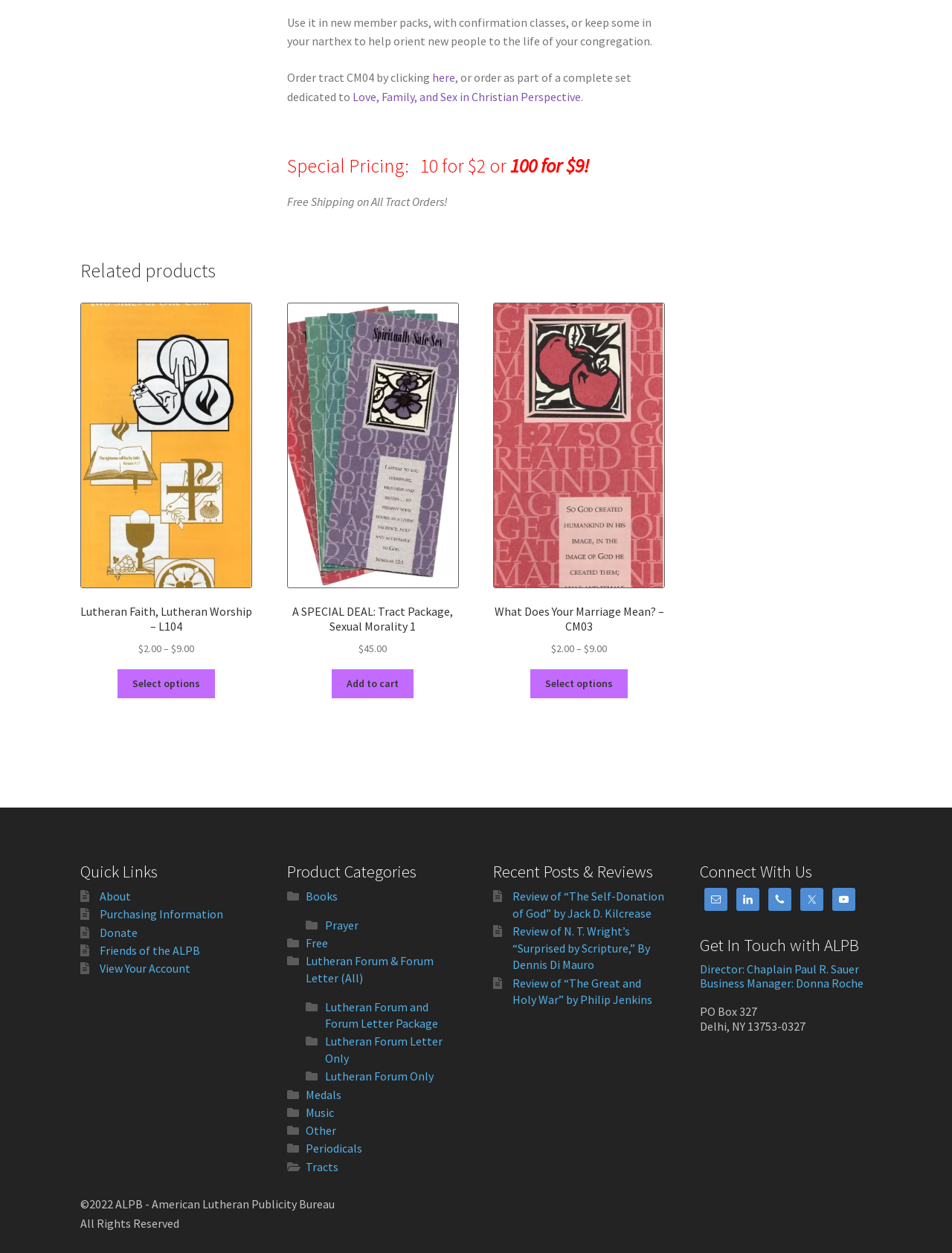Highlight the bounding box coordinates of the element that should be clicked to carry out the following instruction: "Visit the About page". The coordinates must be given as four float numbers ranging from 0 to 1, i.e., [left, top, right, bottom].

[0.105, 0.709, 0.137, 0.721]